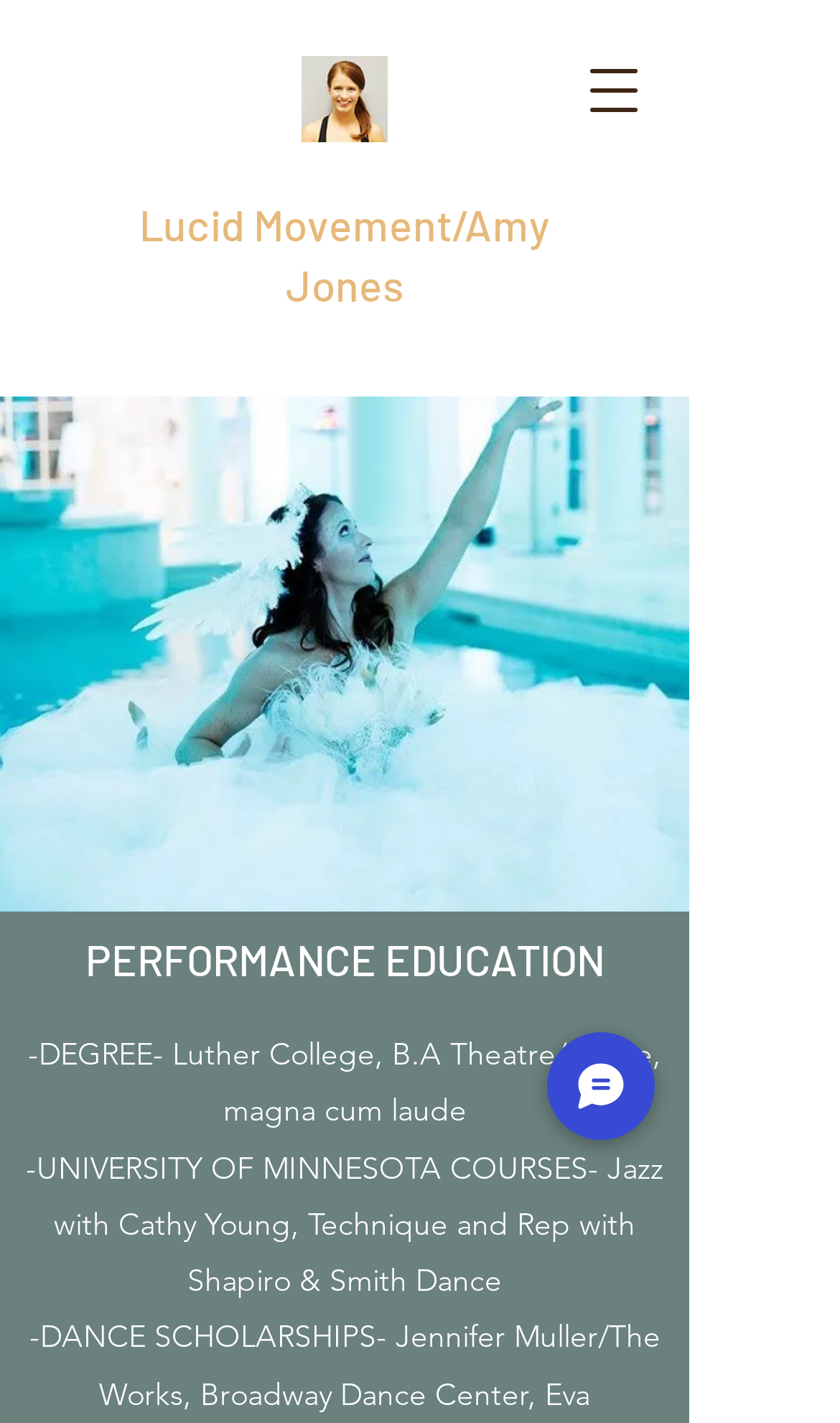Bounding box coordinates are specified in the format (top-left x, top-left y, bottom-right x, bottom-right y). All values are floating point numbers bounded between 0 and 1. Please provide the bounding box coordinate of the region this sentence describes: Lucid Movement/Amy Jones

[0.165, 0.139, 0.655, 0.218]